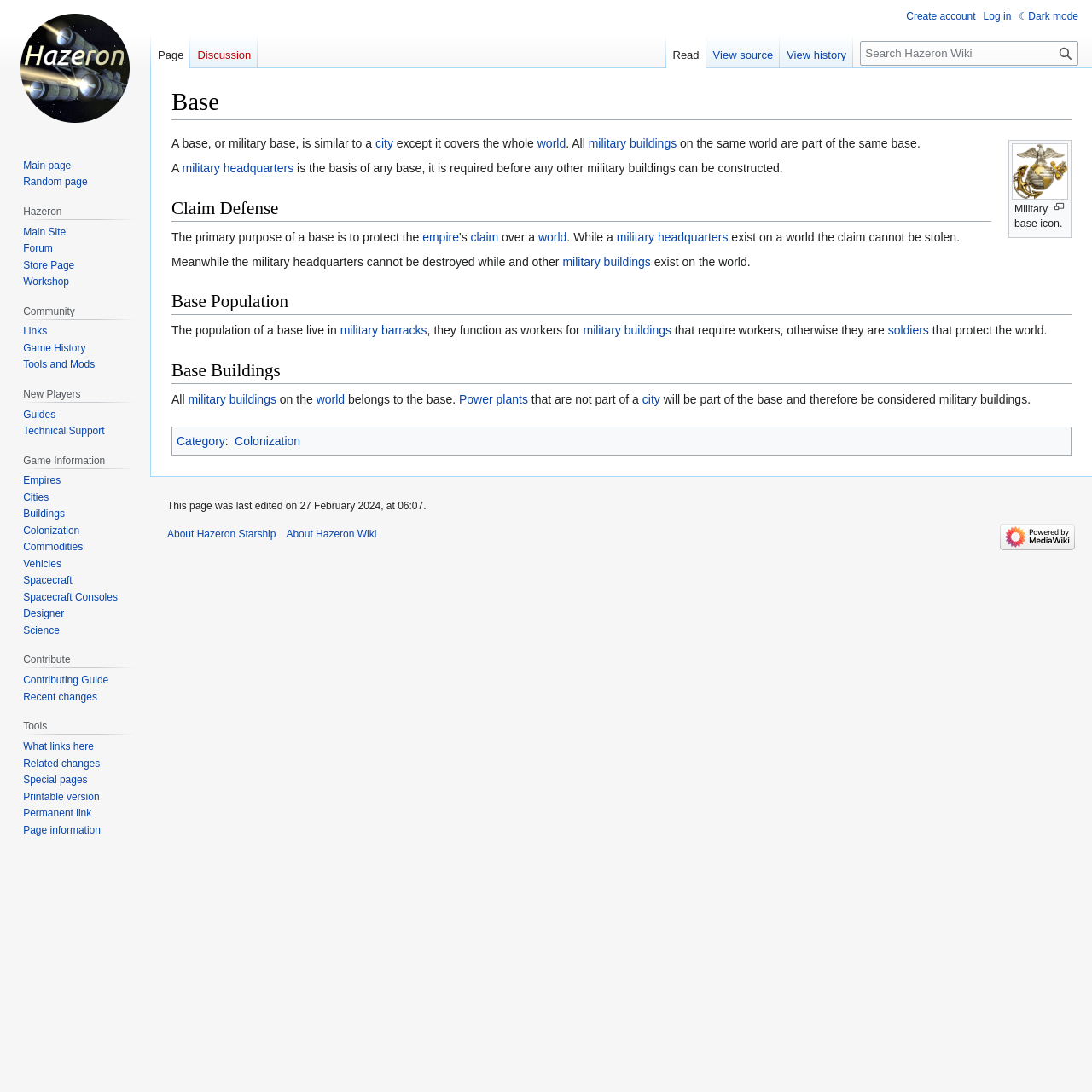Describe the webpage meticulously, covering all significant aspects.

The webpage is about a "Base" in the context of Hazeron Wiki. At the top, there is a heading "Base" followed by two links "Jump to navigation" and "Jump to search". Below this, there is a figure with an image of a military base icon, accompanied by a figcaption "Military base icon.".

The main content of the page is divided into several sections, each with its own heading. The first section explains that a base is similar to a city, but it covers the whole world. It also mentions that all military buildings on the same world are part of the same base.

The second section, "Claim Defense", explains that the primary purpose of a base is to protect the empire's claim over a world. It also mentions that while a military headquarters exists on a world, the claim cannot be stolen.

The third section, "Base Population", discusses the population of a base, which lives in military barracks and functions as workers for military buildings that require workers.

The fourth section, "Base Buildings", explains that all military buildings on a world belong to the base, including power plants that are not part of a city.

At the top right corner of the page, there are several navigation links, including "Personal tools", "Namespaces", "Views", and "Search". The search bar allows users to search the Hazeron Wiki.

There are also several links at the bottom of the page, including "Visit the main page", "Main page", "Random page", and links to the main site, forum, store page, and workshop of Hazeron.